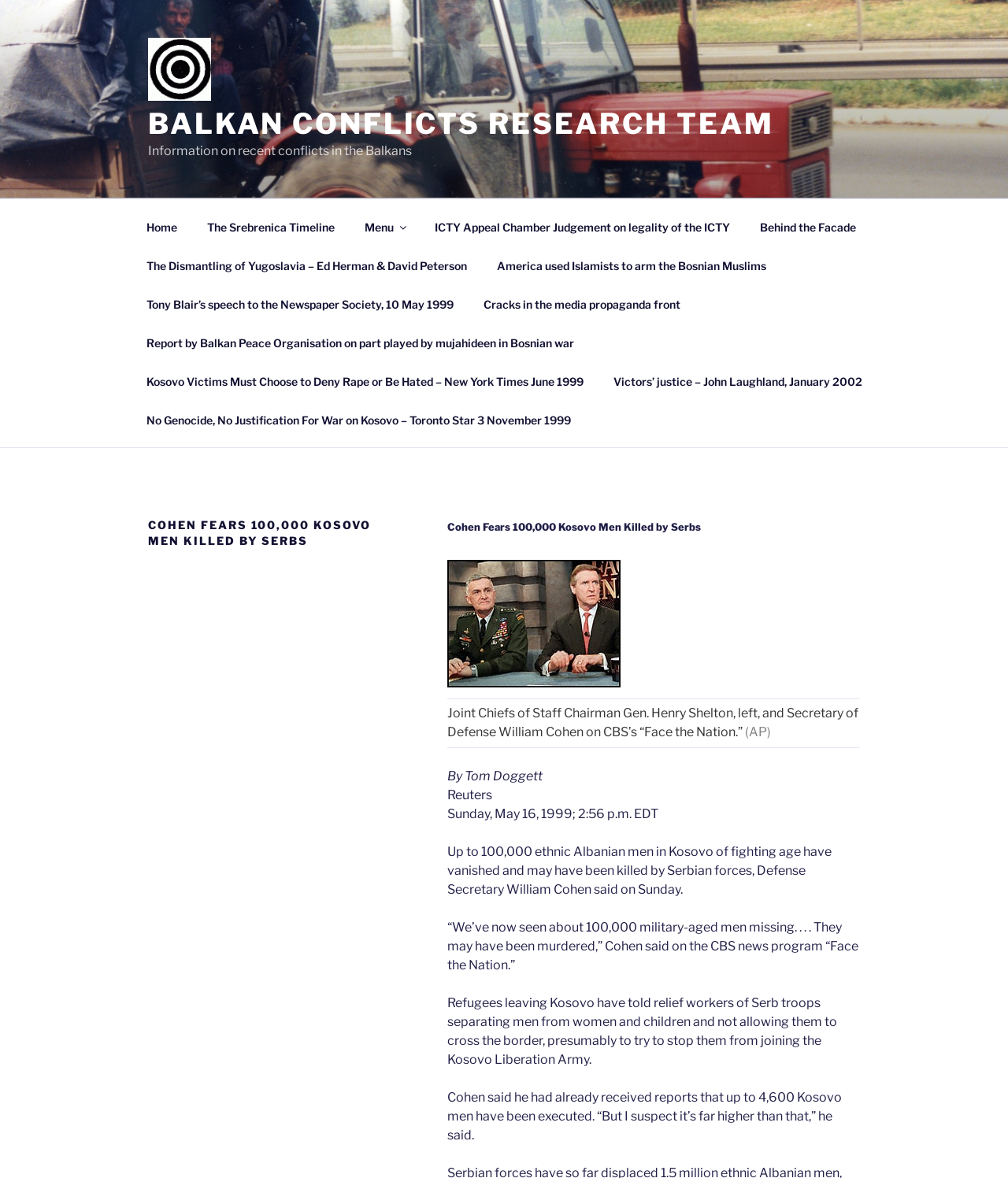Provide the bounding box coordinates of the UI element that matches the description: "parent_node: BALKAN CONFLICTS RESEARCH TEAM".

[0.147, 0.032, 0.234, 0.09]